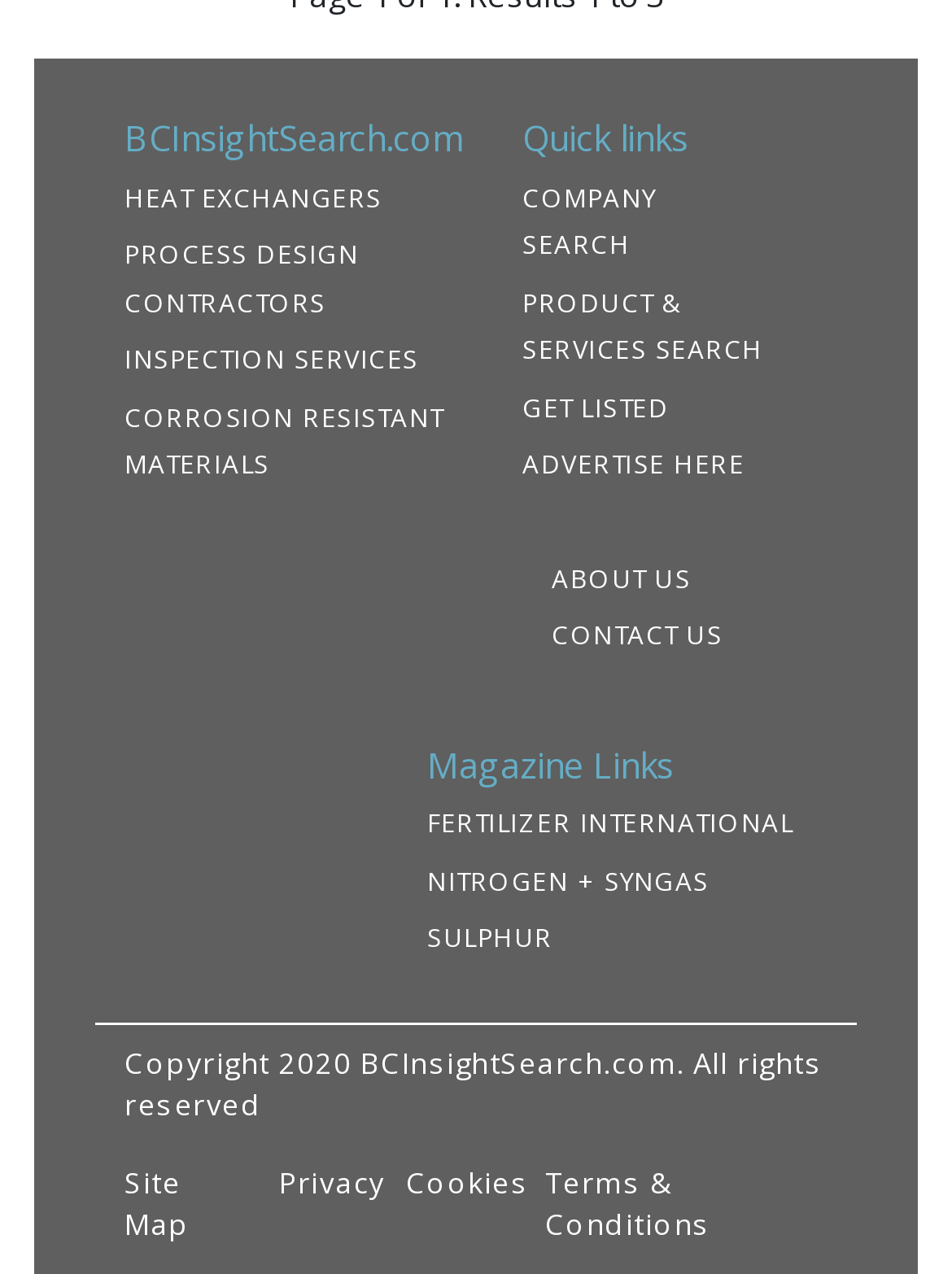Provide a brief response to the question below using a single word or phrase: 
How many links are there in the 'Quick links' section?

5